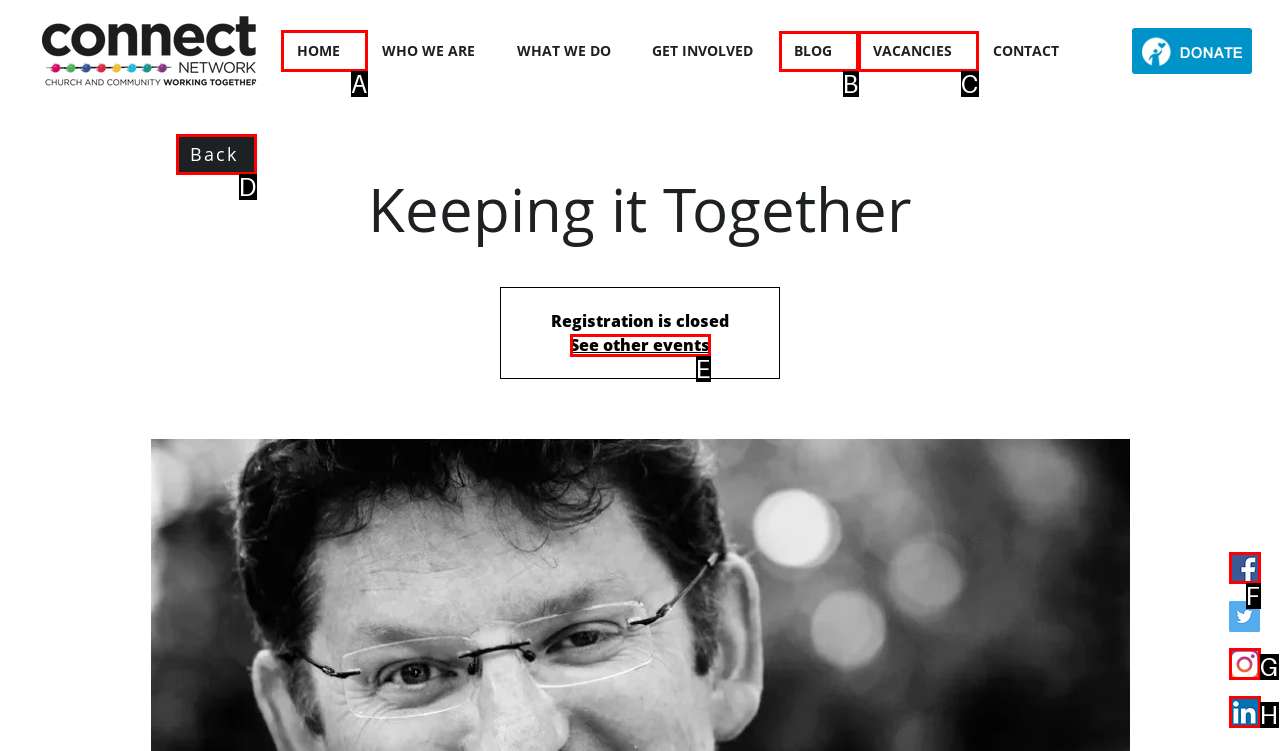Which lettered option should be clicked to perform the following task: Click the HOME link
Respond with the letter of the appropriate option.

A